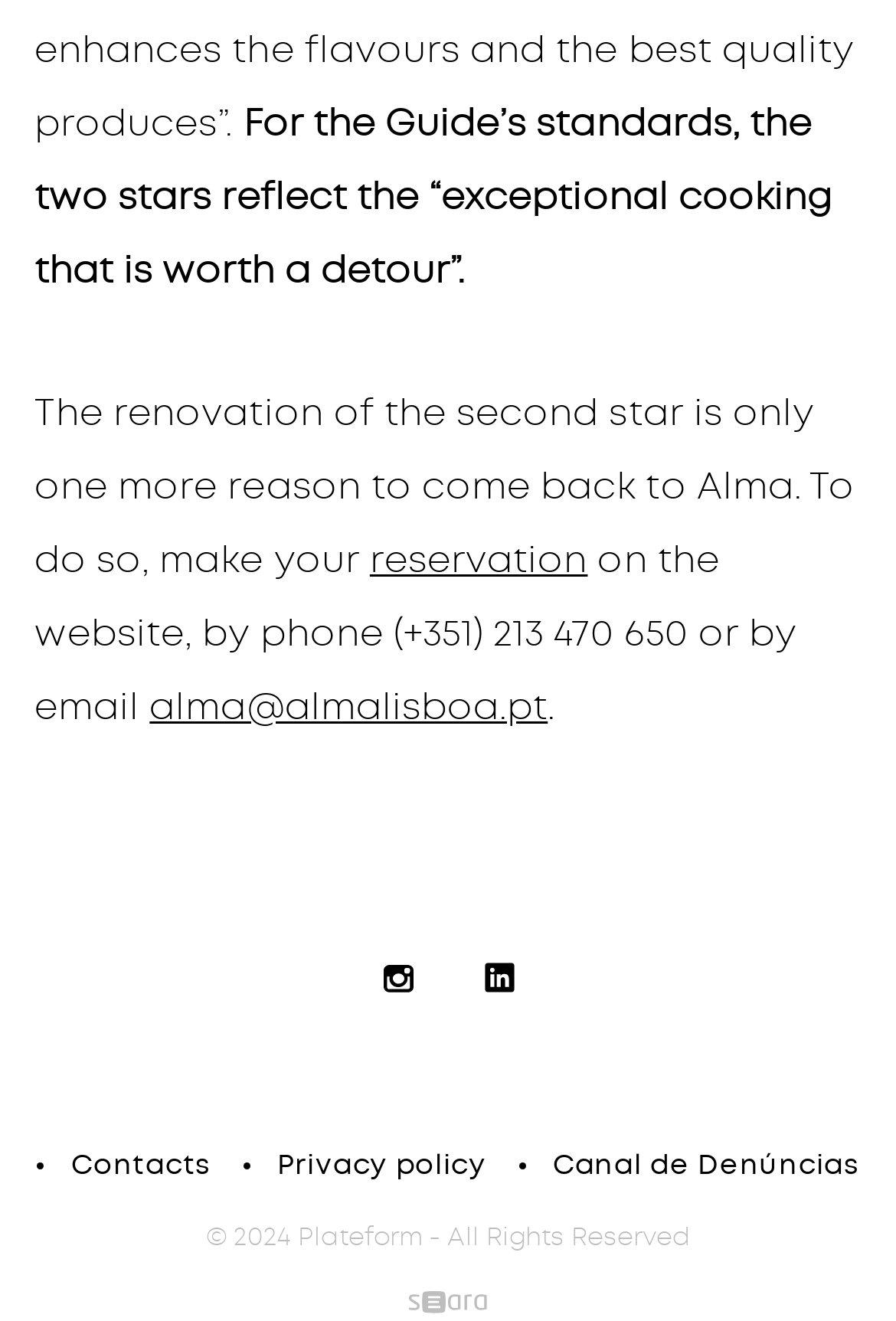Provide a short answer using a single word or phrase for the following question: 
How can I make a reservation at Alma?

By website, phone, or email